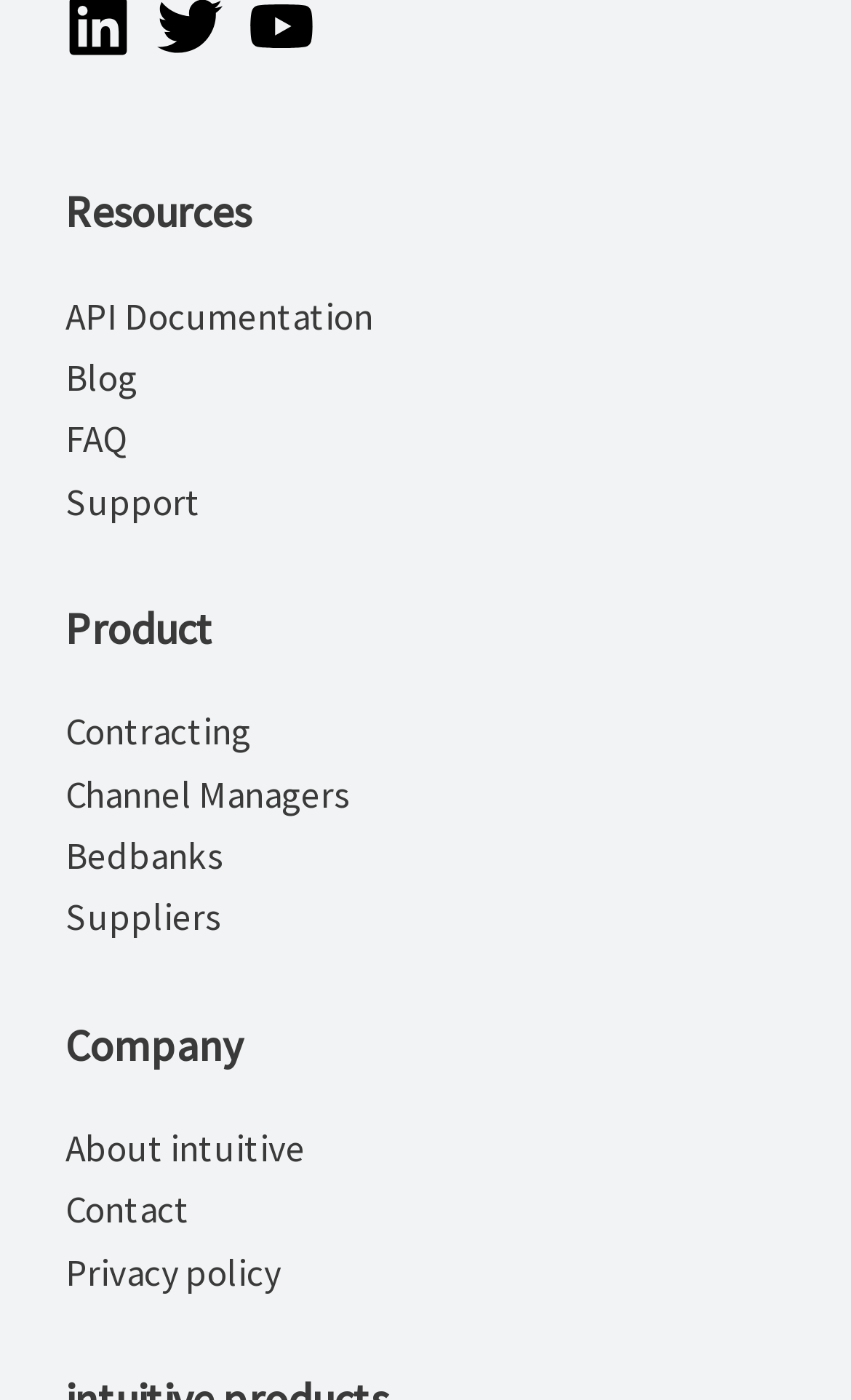Based on the image, please elaborate on the answer to the following question:
How many social media links are there?

I counted the number of social media links by looking at the links with images, which are 'Linkedin', 'Twitter', and 'YouTube'.